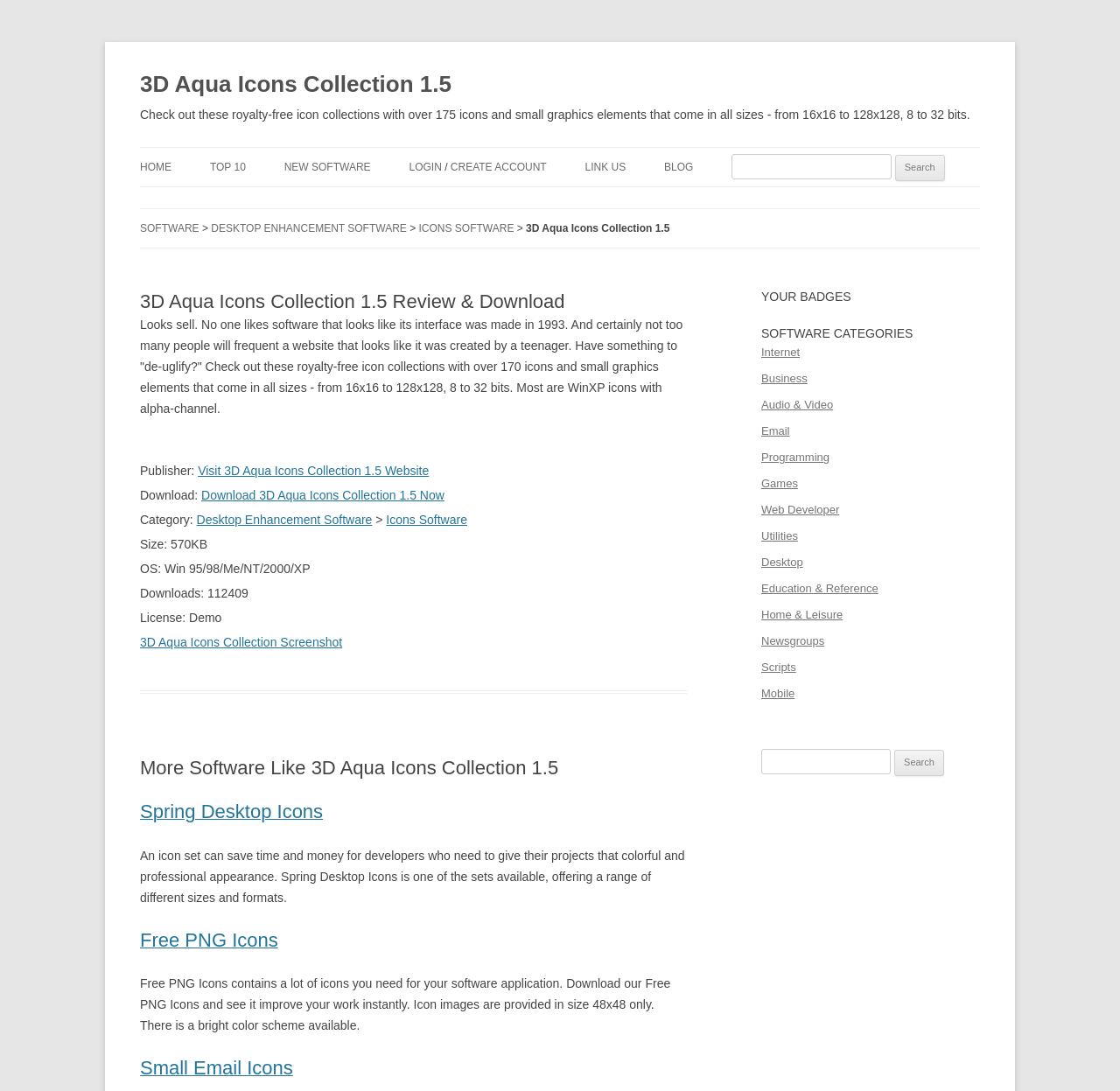Identify the bounding box coordinates of the element to click to follow this instruction: 'Search for software categories'. Ensure the coordinates are four float values between 0 and 1, provided as [left, top, right, bottom].

[0.68, 0.687, 0.875, 0.711]